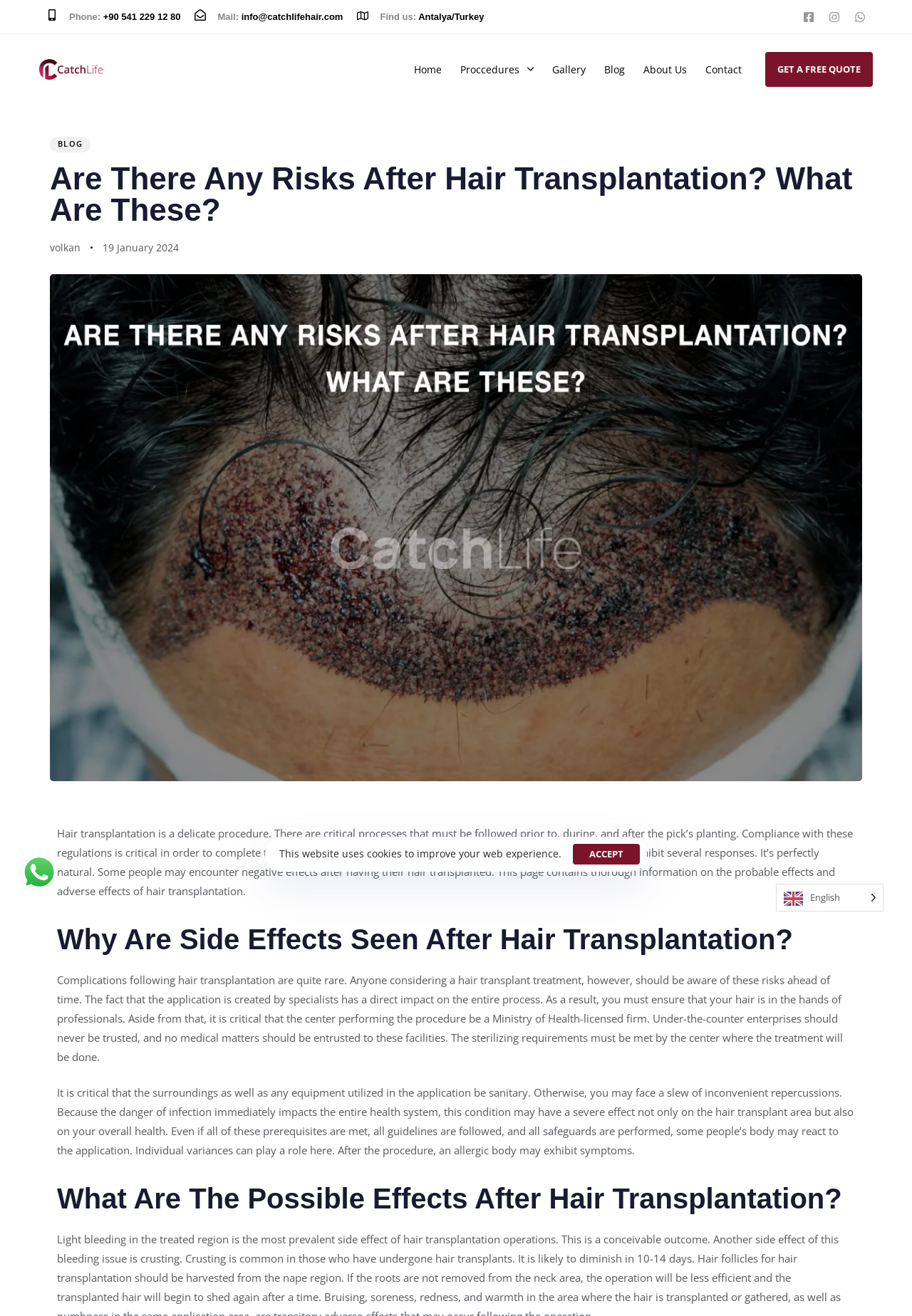Generate a comprehensive description of the webpage.

This webpage is about hair transplantation, specifically discussing the risks and effects after the procedure. At the top, there are three headings displaying contact information: phone number, email, and location. To the right of these headings, there are three social media links with their corresponding icons. Below these, there is a navigation menu with links to different sections of the website, including Home, Procedures, Gallery, Blog, About Us, and Contact.

The main content of the webpage is divided into sections. The first section has a heading "Are There Any Risks After Hair Transplantation? What Are These?" followed by a brief introduction to the topic. The introduction explains that hair transplantation is a delicate procedure that requires critical processes to be followed before, during, and after the procedure.

The next section has a heading "Why Are Side Effects Seen After Hair Transplantation?" and discusses the importance of choosing a qualified and licensed medical professional to perform the procedure. It also emphasizes the need for a sanitary environment and equipment to minimize the risk of infection.

The following section has a heading "What Are The Possible Effects After Hair Transplantation?" and provides detailed information on the potential effects and complications that may arise after the procedure. This section is divided into several paragraphs, each discussing a specific aspect of the effects, such as individual variations, allergic reactions, and the importance of following guidelines and taking precautions.

On the right side of the webpage, there is a section with a heading "Contact" and displays the company's contact information, including email, phone number, and address. Below this, there are links to the company's social media profiles and a section with a heading "Looking for collaboration?" that displays an email address.

At the bottom of the webpage, there is a section with a heading "Copyright" and displays the copyright information. Next to it, there are links to the Privacy Policy, Help Center, and Contact pages. Finally, there is a notification about the use of cookies on the website and a button to accept them.